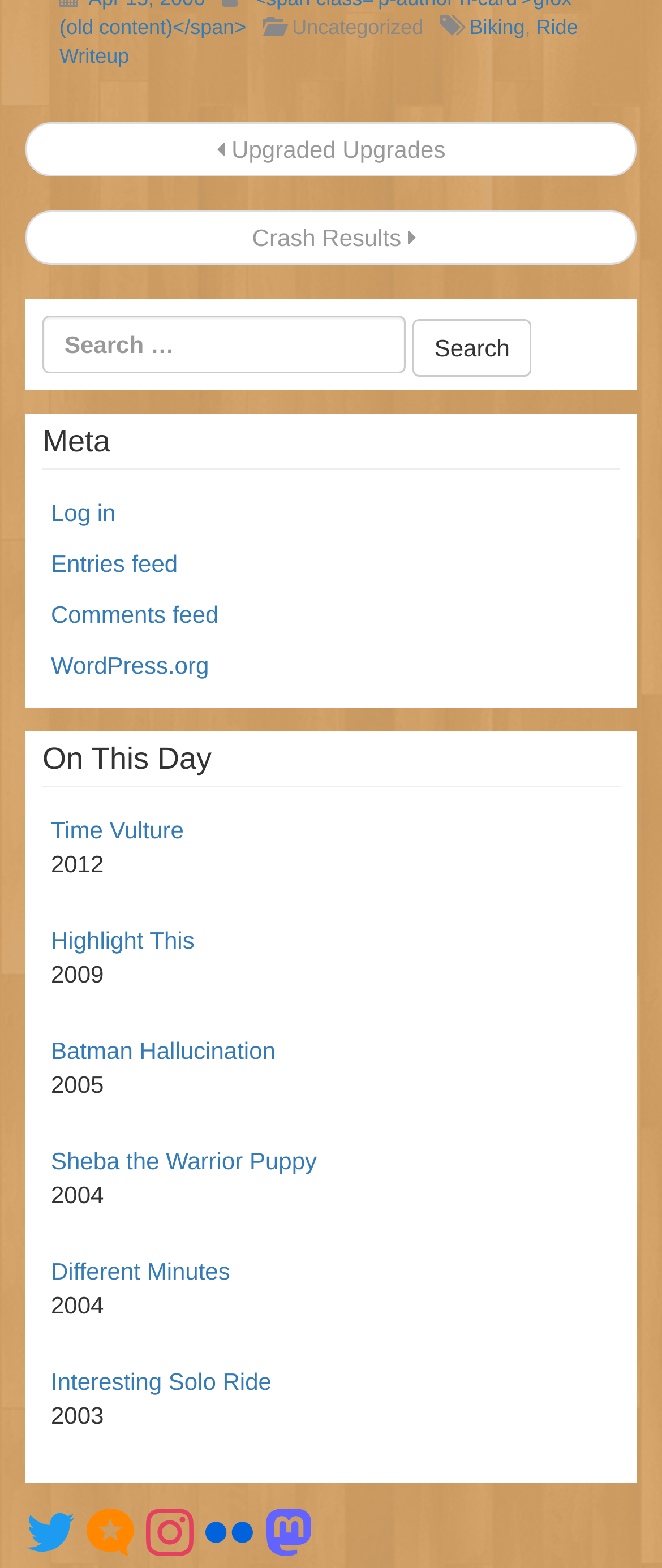Select the bounding box coordinates of the element I need to click to carry out the following instruction: "view blog".

None